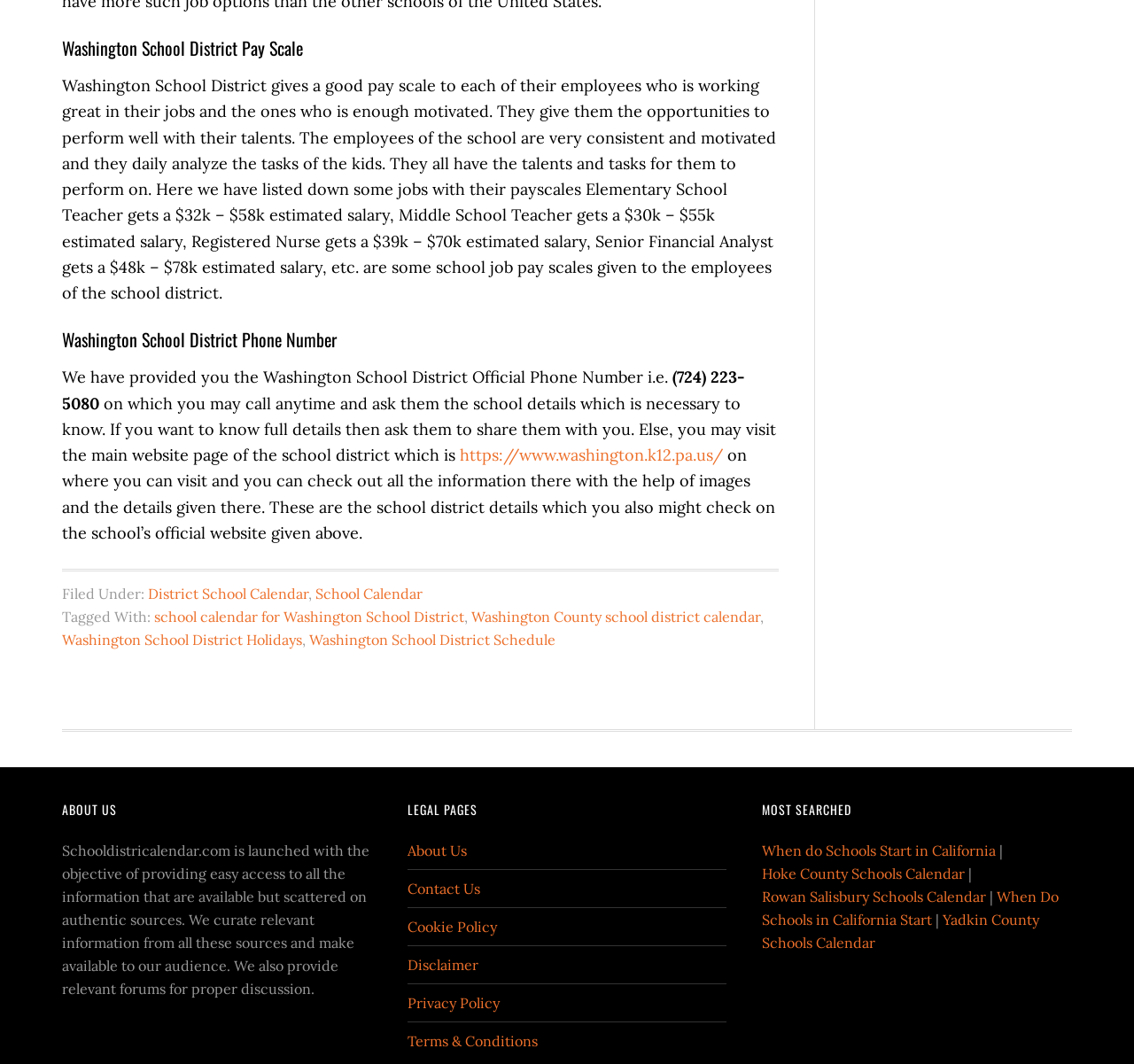What are the types of information provided by Schooldistricalendar.com?
We need a detailed and meticulous answer to the question.

The webpage provides information about school district details, including pay scales, phone numbers, and calendars, as well as links to other relevant pages.